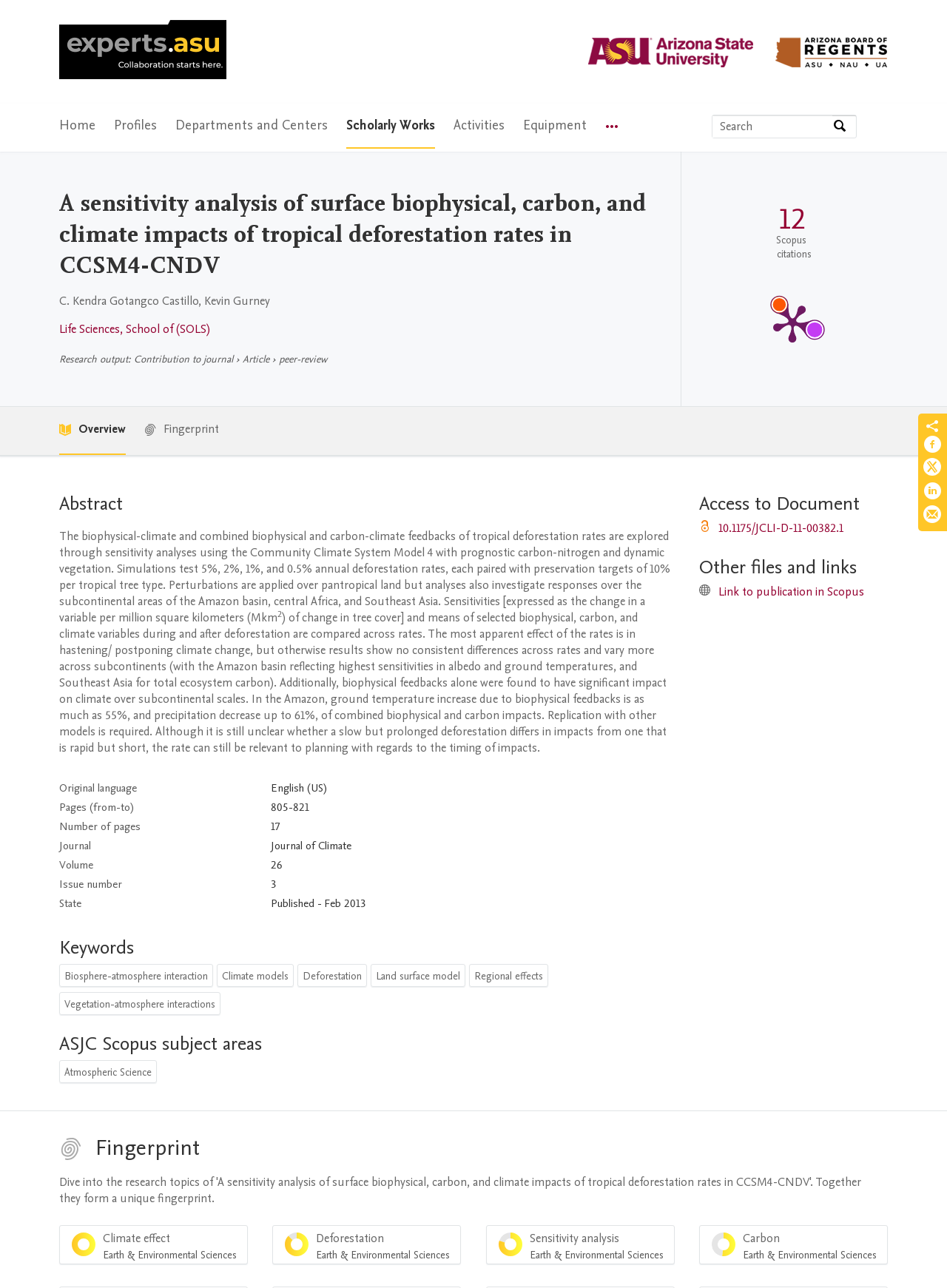Determine the bounding box coordinates of the target area to click to execute the following instruction: "View fingerprint."

[0.062, 0.88, 0.93, 0.906]